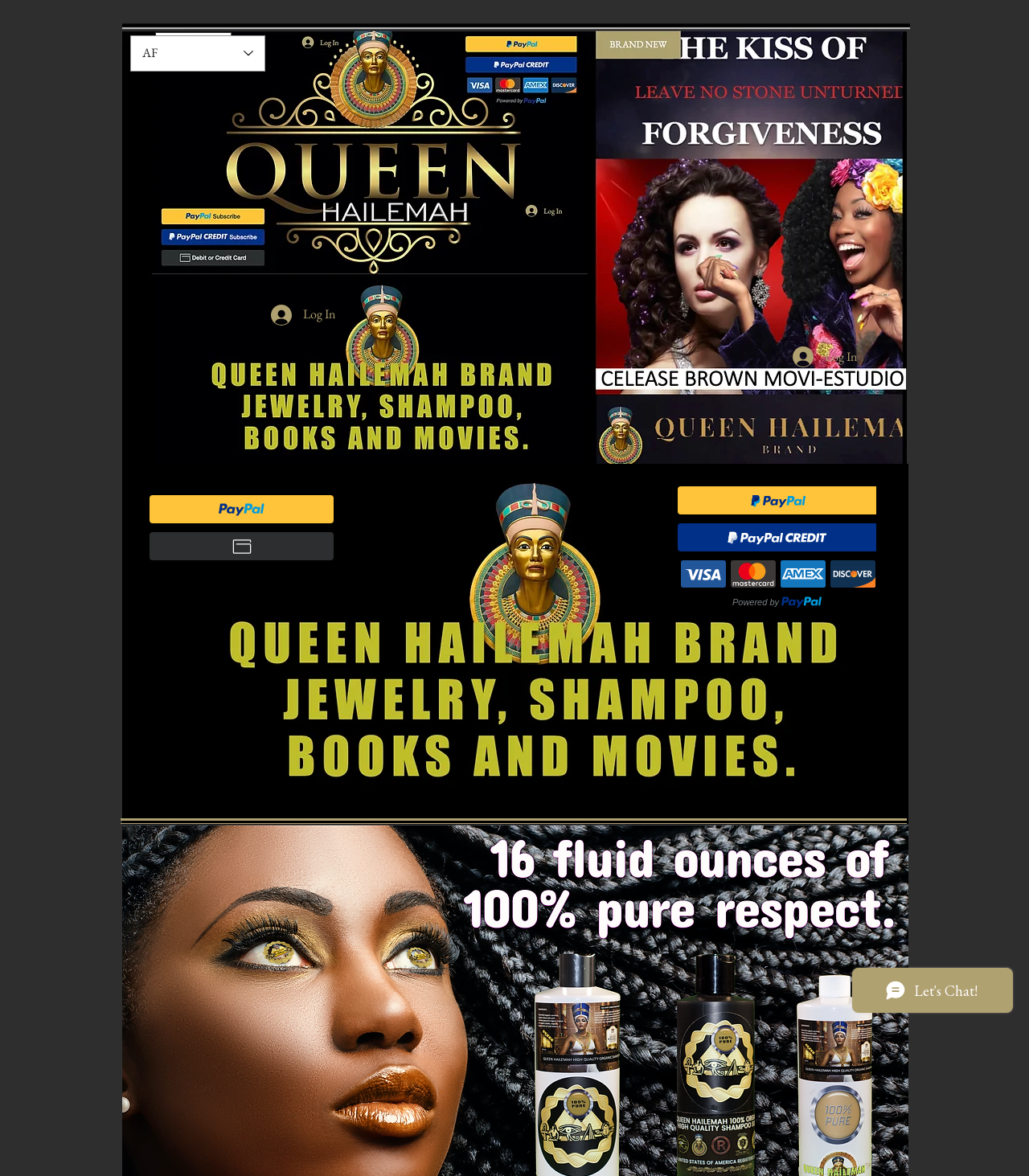How many language options are available?
Refer to the image and answer the question using a single word or phrase.

1